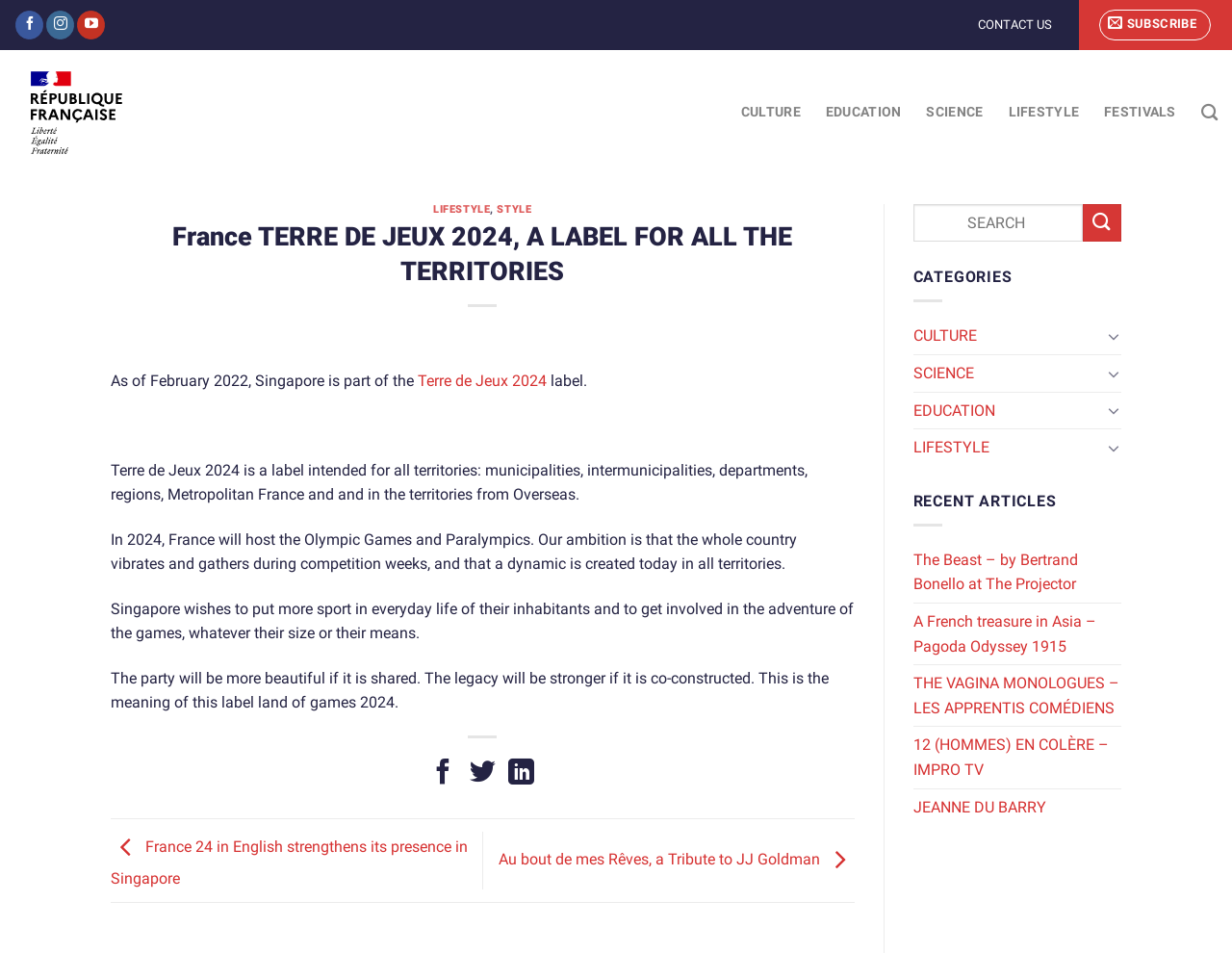Identify the bounding box coordinates of the region that should be clicked to execute the following instruction: "Click the Contact Us link".

None